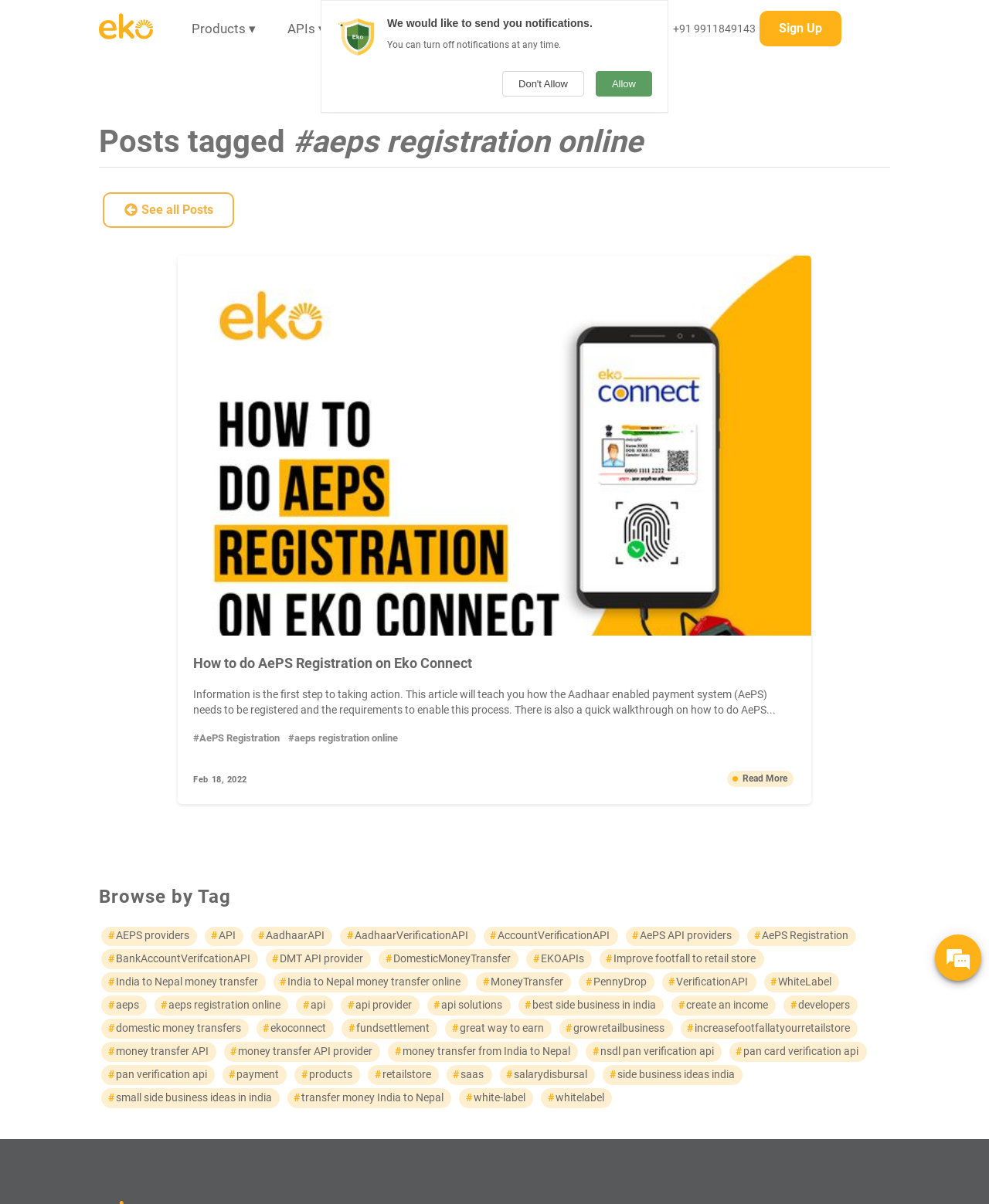Answer the following in one word or a short phrase: 
How many tags are listed under 'Browse by Tag'?

30